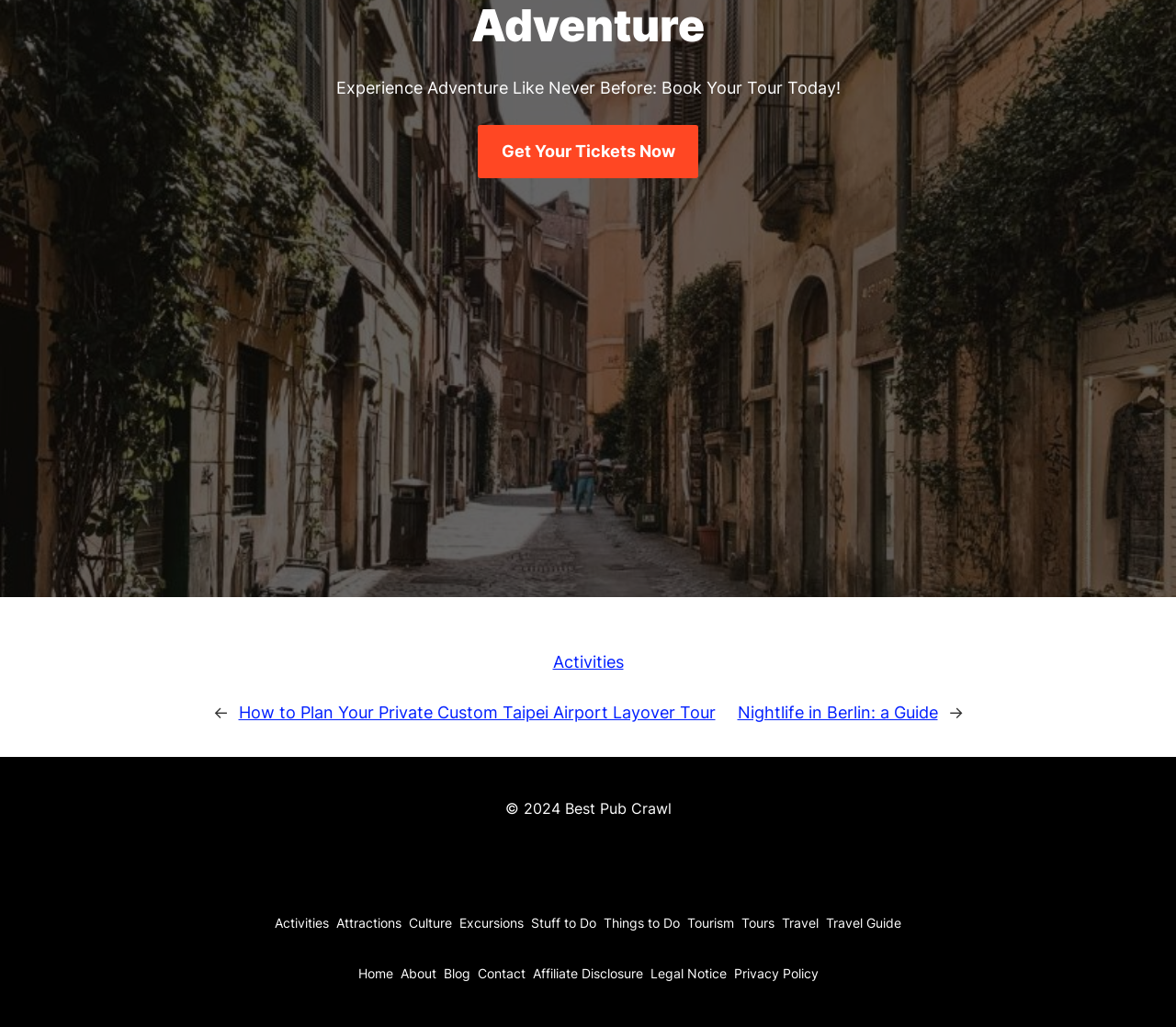Please identify the bounding box coordinates of the element I should click to complete this instruction: 'Explore activities'. The coordinates should be given as four float numbers between 0 and 1, like this: [left, top, right, bottom].

[0.47, 0.635, 0.53, 0.654]